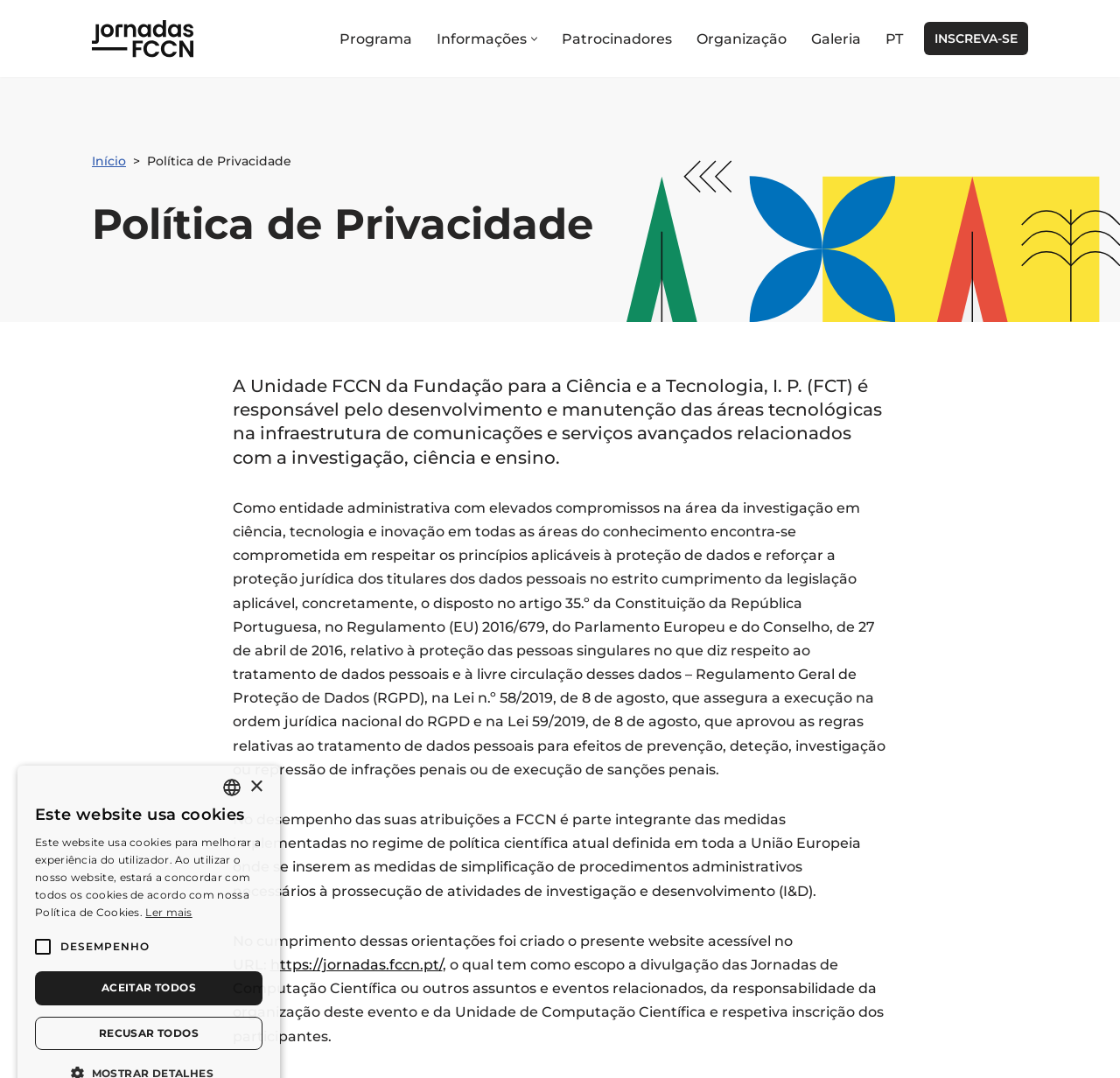Please provide the bounding box coordinates in the format (top-left x, top-left y, bottom-right x, bottom-right y). Remember, all values are floating point numbers between 0 and 1. What is the bounding box coordinate of the region described as: https://jornadas.fccn.pt/

[0.241, 0.887, 0.395, 0.903]